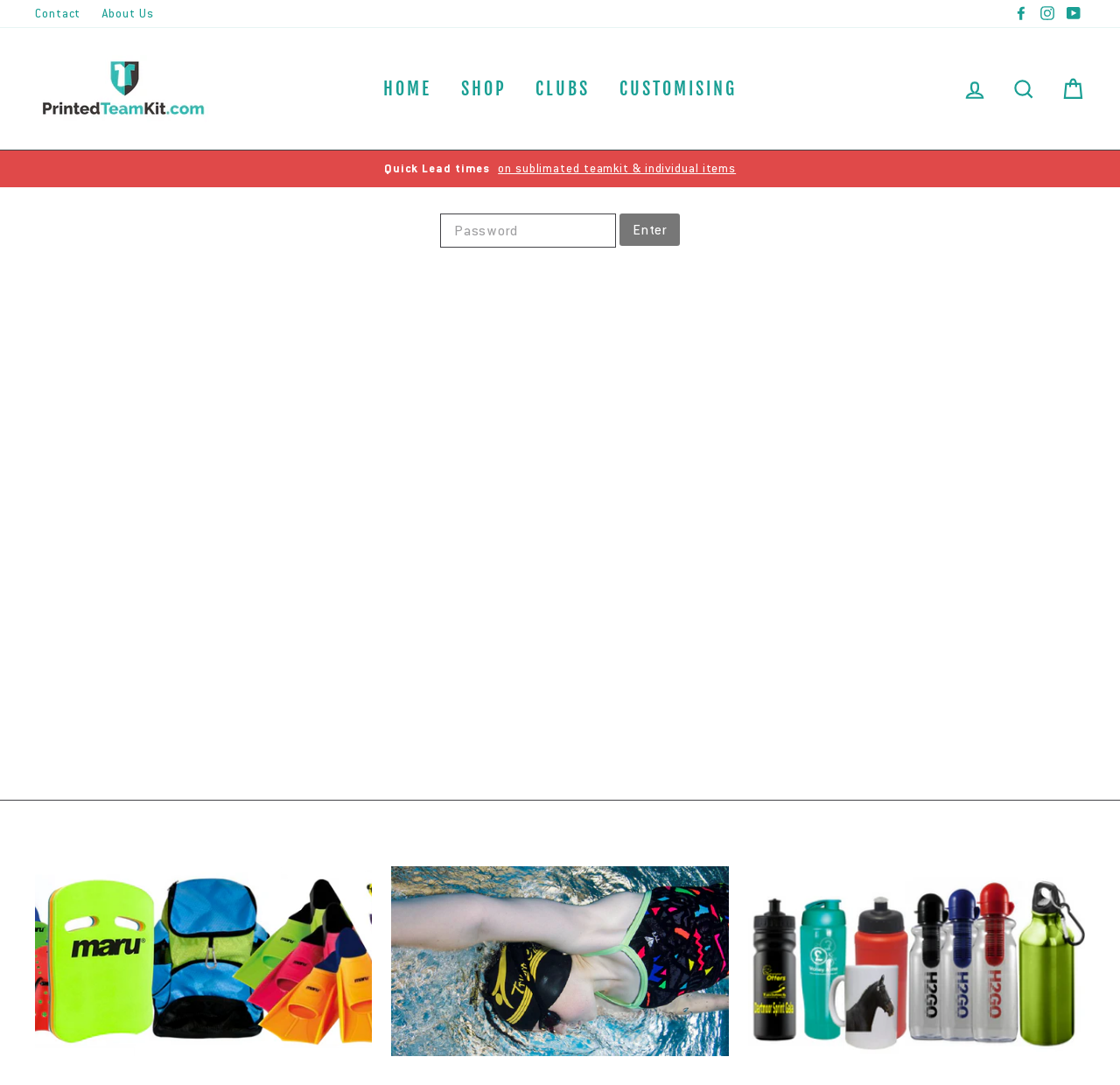Can you find the bounding box coordinates of the area I should click to execute the following instruction: "View your cart"?

[0.938, 0.065, 0.978, 0.1]